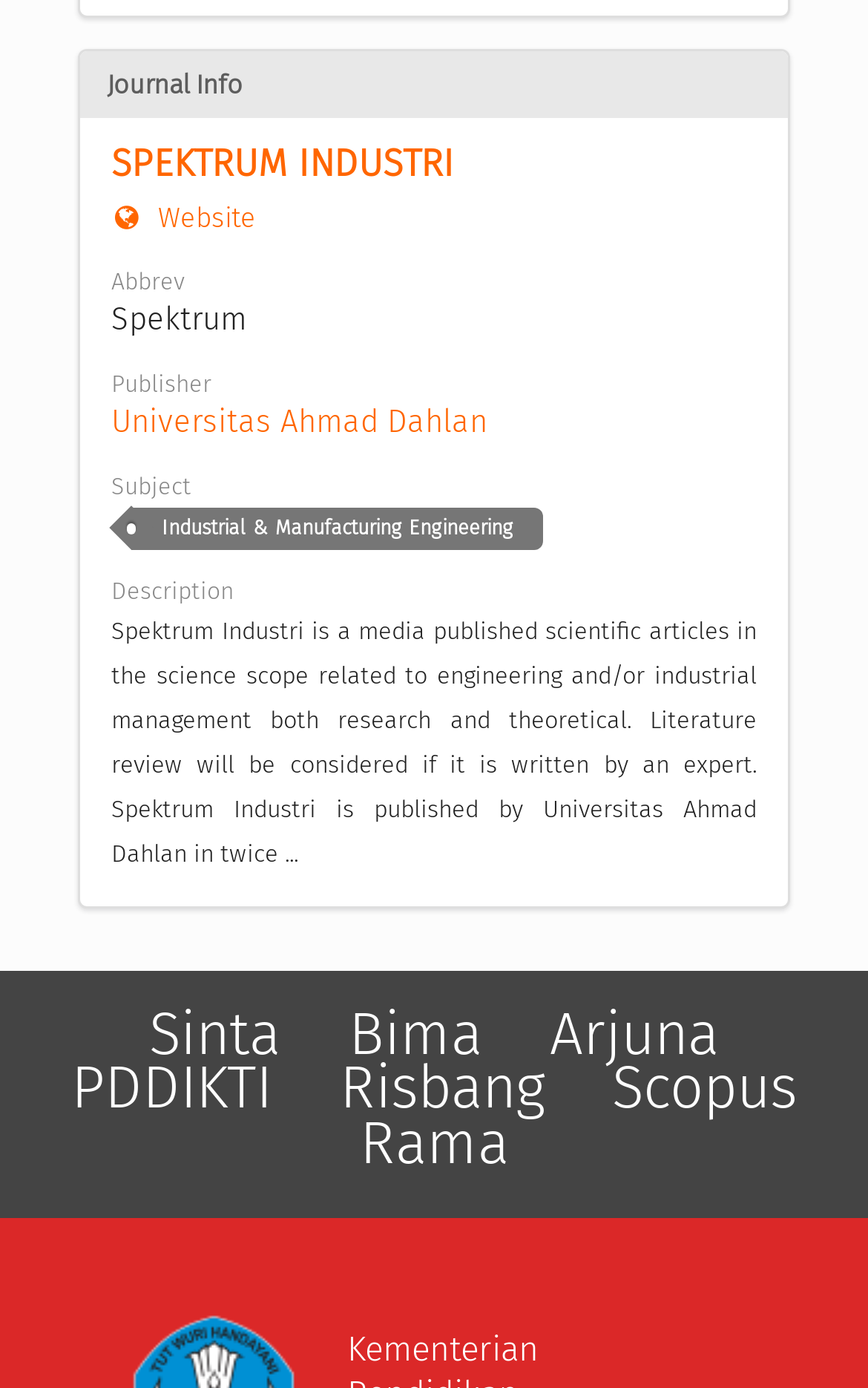What is the scope of the journal?
Look at the image and answer the question using a single word or phrase.

Engineering and/or industrial management